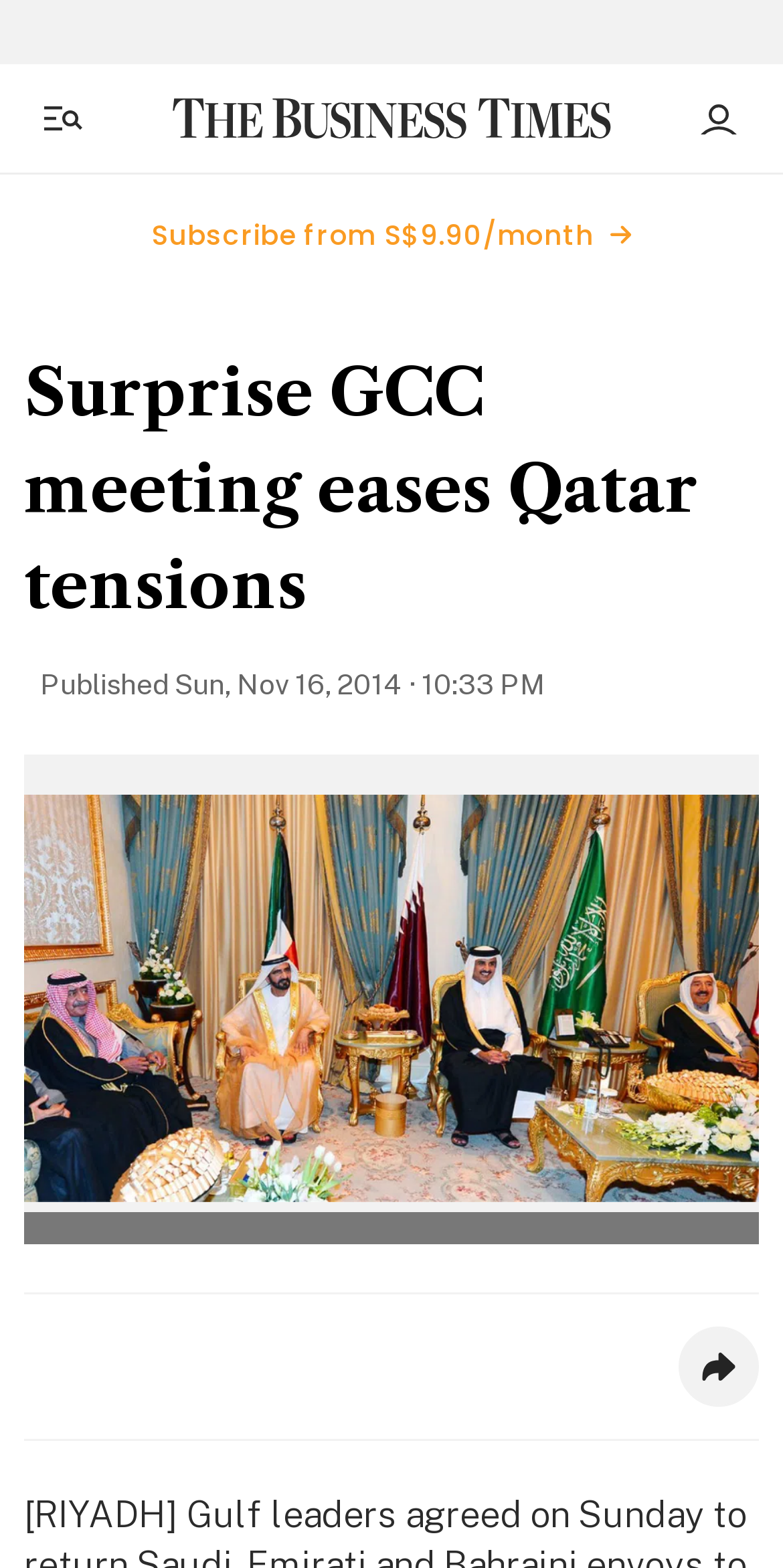What is the date of the article?
Using the picture, provide a one-word or short phrase answer.

Sun, Nov 16, 2014